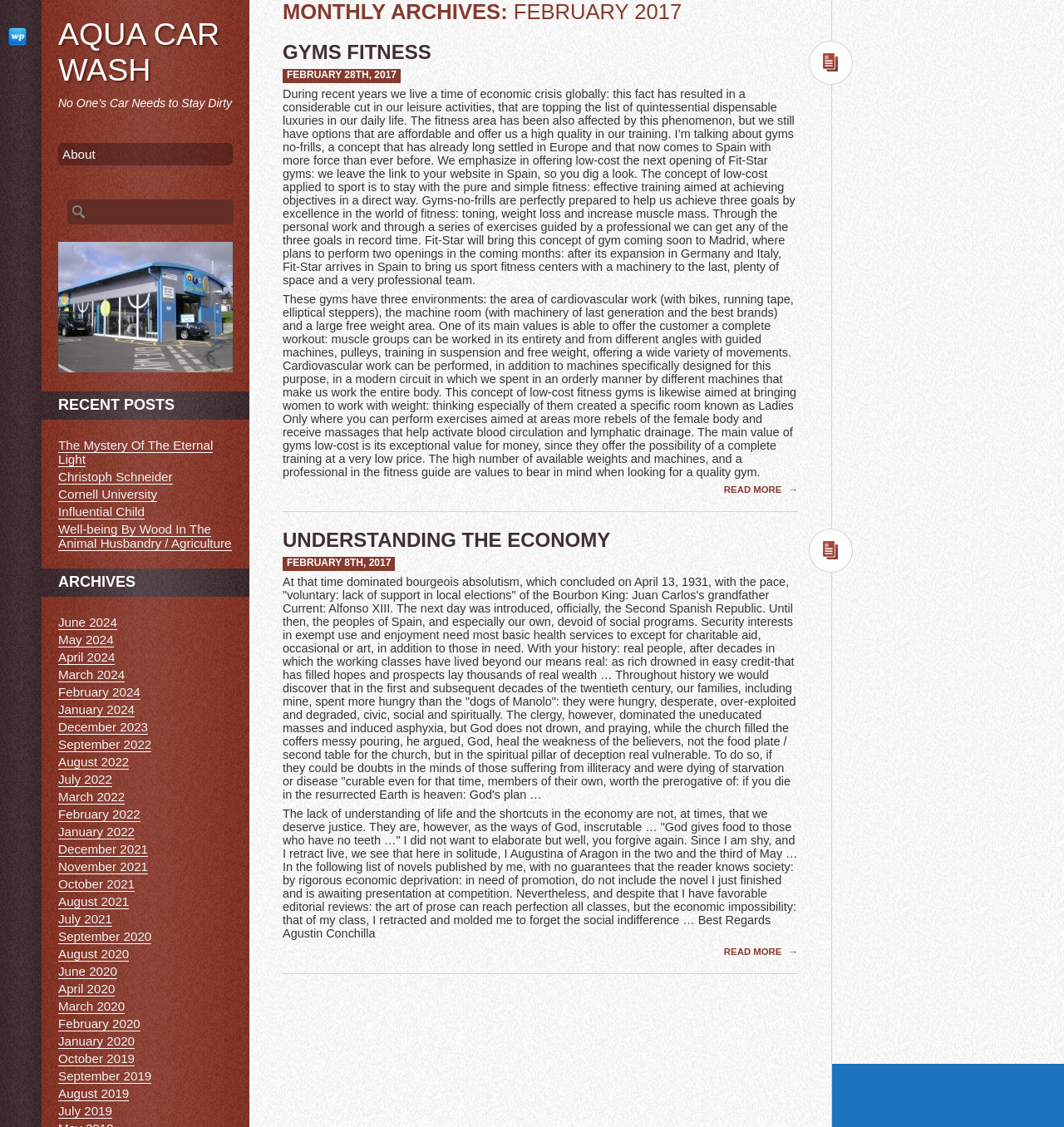Can you specify the bounding box coordinates for the region that should be clicked to fulfill this instruction: "Search for something".

[0.062, 0.176, 0.22, 0.2]